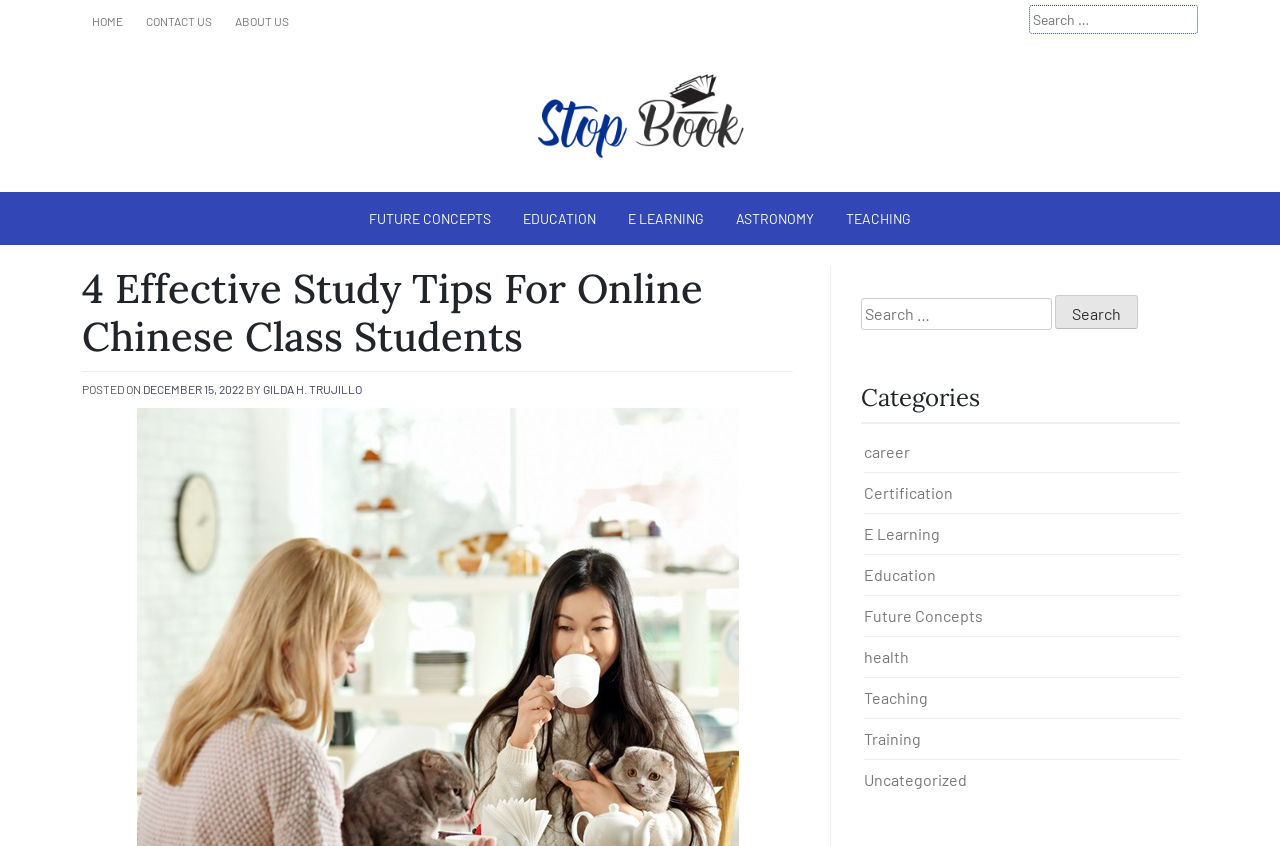What categories are available on the website?
Please provide a comprehensive answer based on the information in the image.

The categories available on the website can be found in the right sidebar of the webpage, where it says 'Categories' and lists out the available categories.